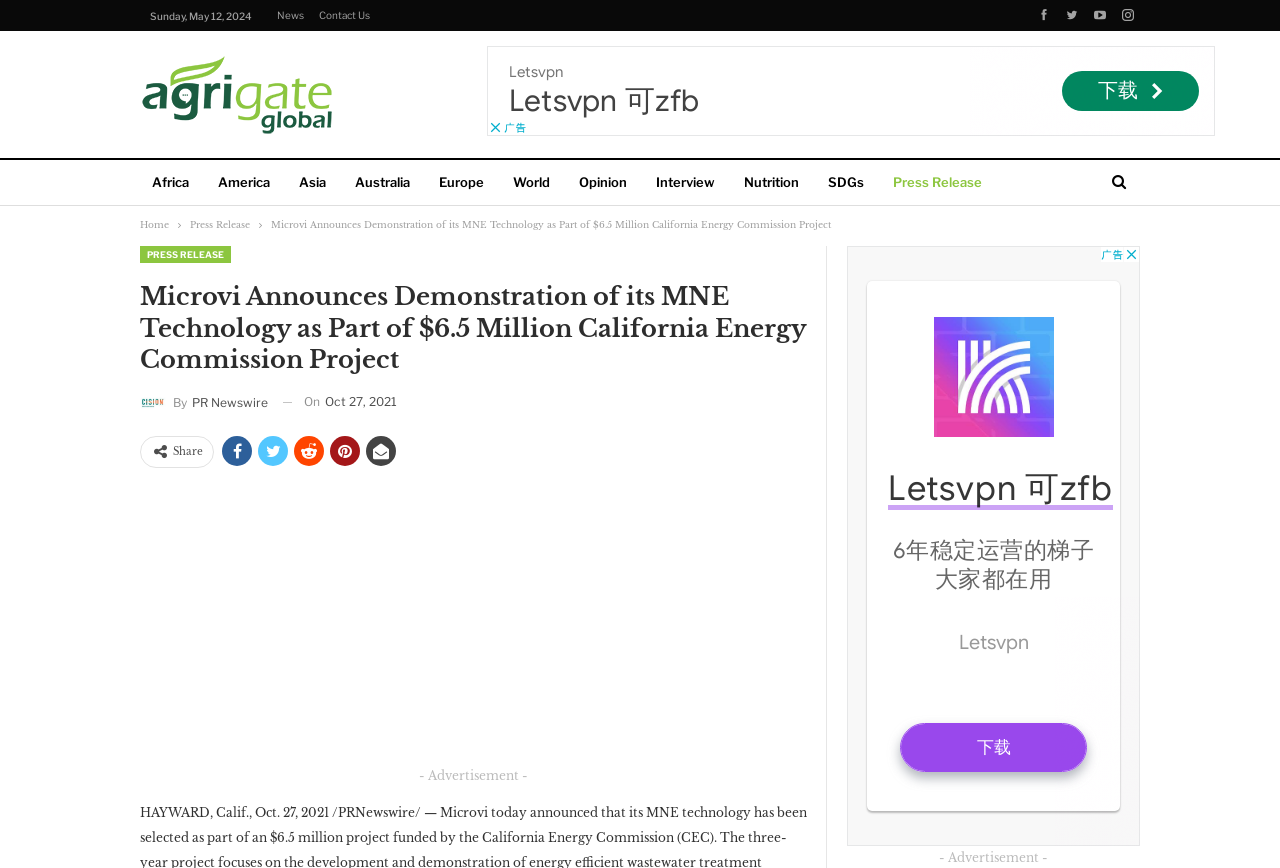Identify the bounding box of the UI component described as: "繁體中文".

None